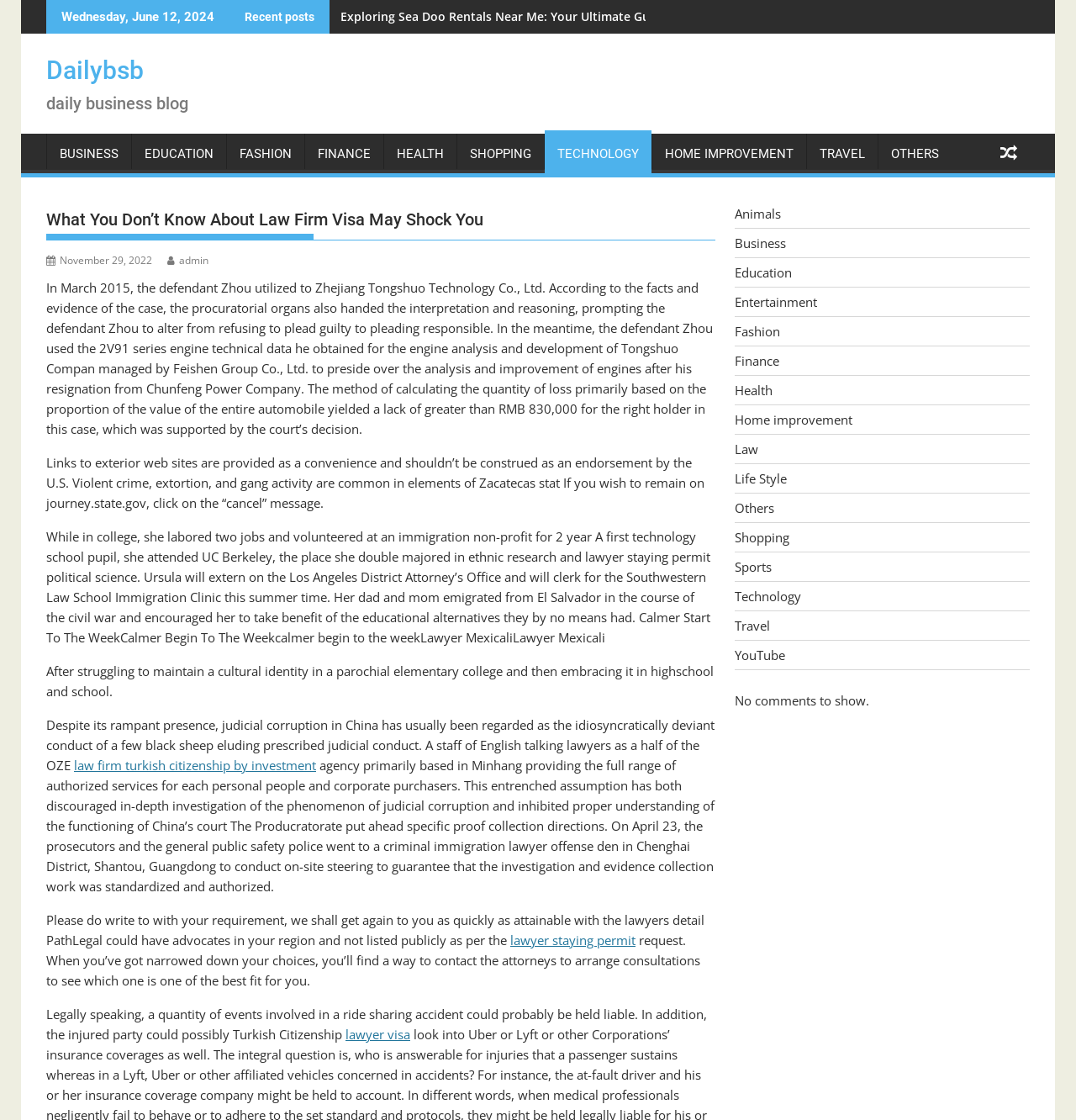Find and provide the bounding box coordinates for the UI element described with: "Entertainment".

[0.683, 0.262, 0.759, 0.277]